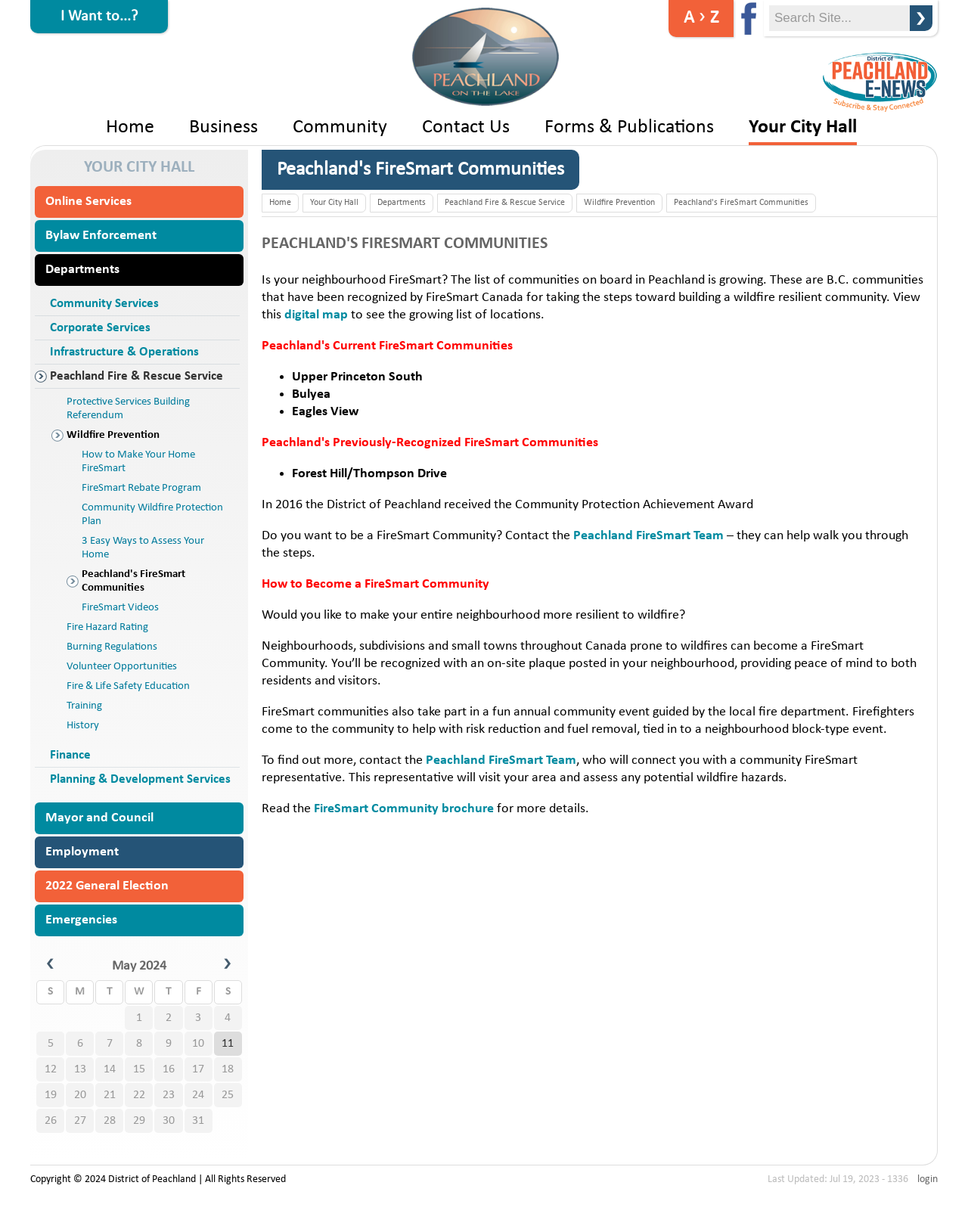Based on the visual content of the image, answer the question thoroughly: What is the name of the department under 'Infrastructure & Operations'?

I looked at the links under 'Infrastructure & Operations' and found that one of the links is 'Peachland Fire & Rescue Service', which is a department under 'Infrastructure & Operations'.